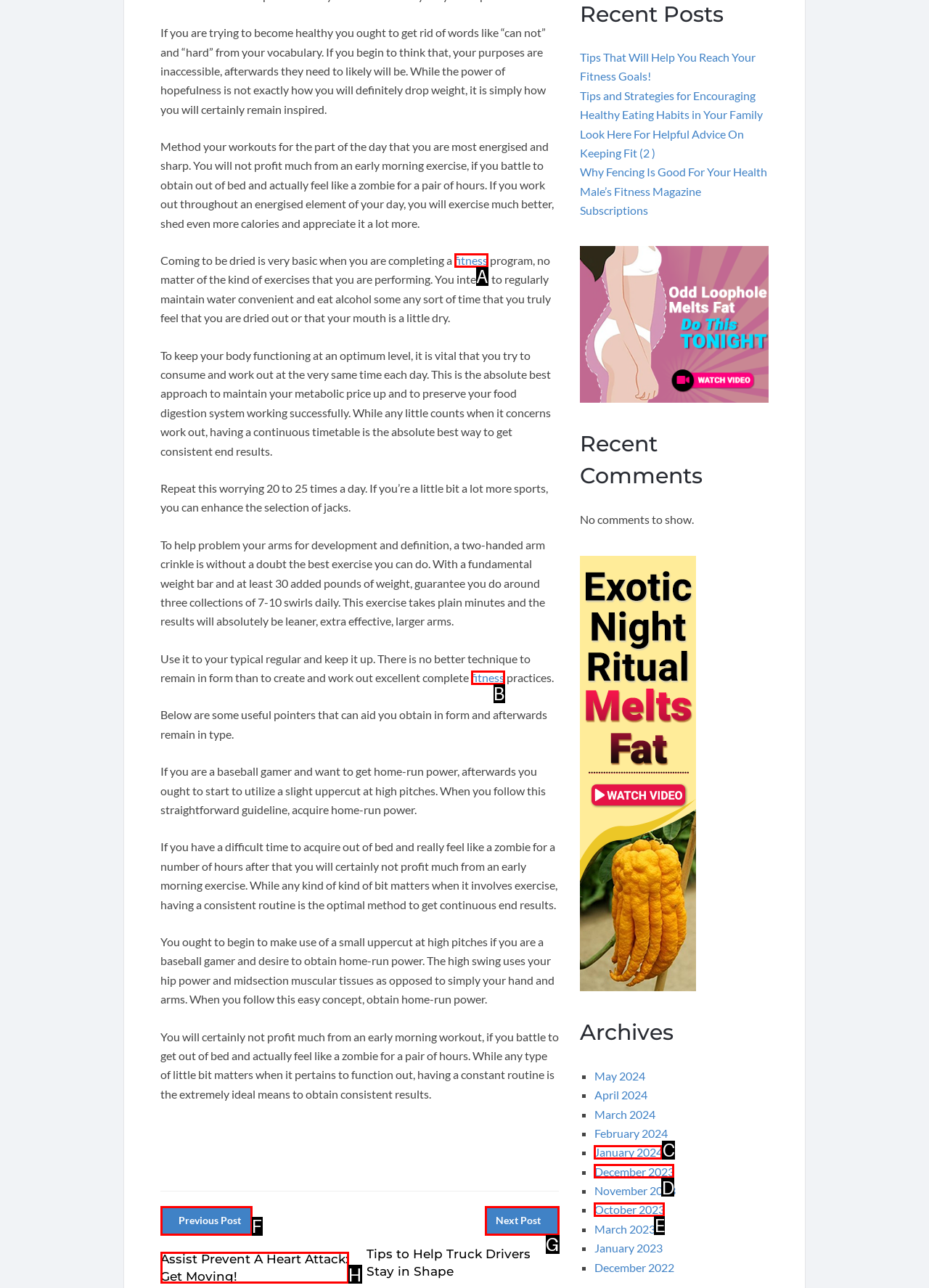Given the element description: fitness, choose the HTML element that aligns with it. Indicate your choice with the corresponding letter.

A